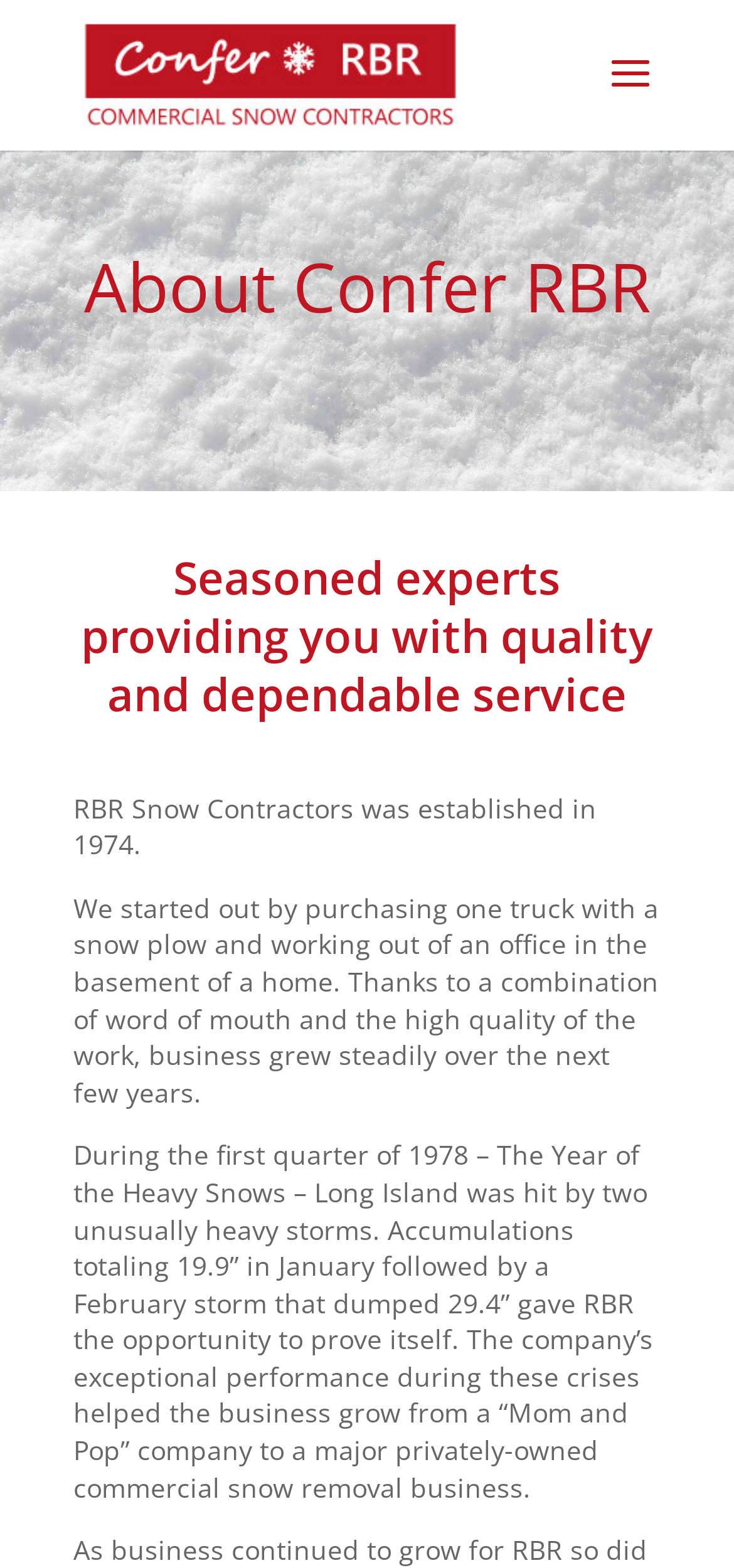What contributed to the company's growth?
Using the image as a reference, answer with just one word or a short phrase.

Word of mouth and high-quality work